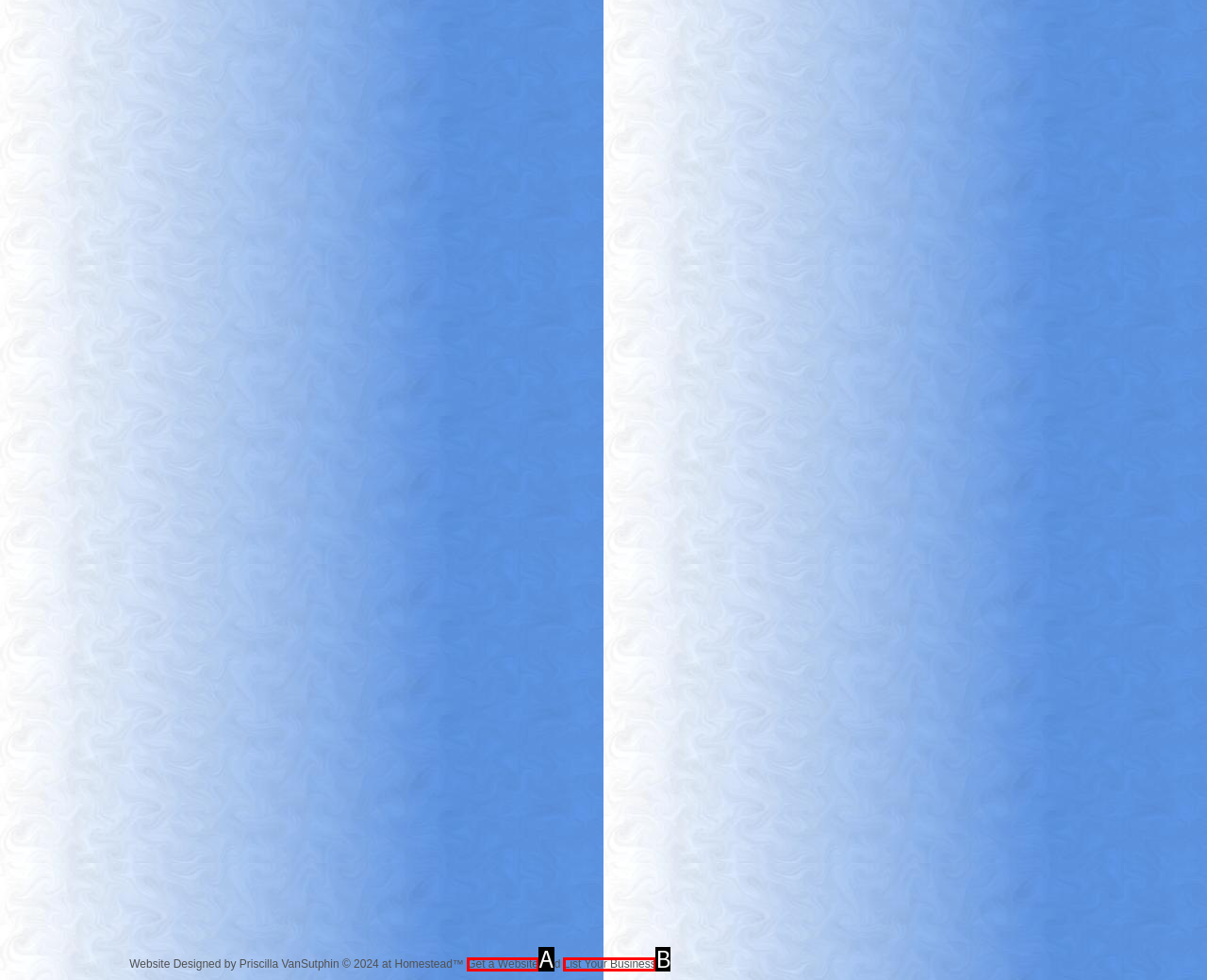Match the description: List Your Business to the appropriate HTML element. Respond with the letter of your selected option.

B